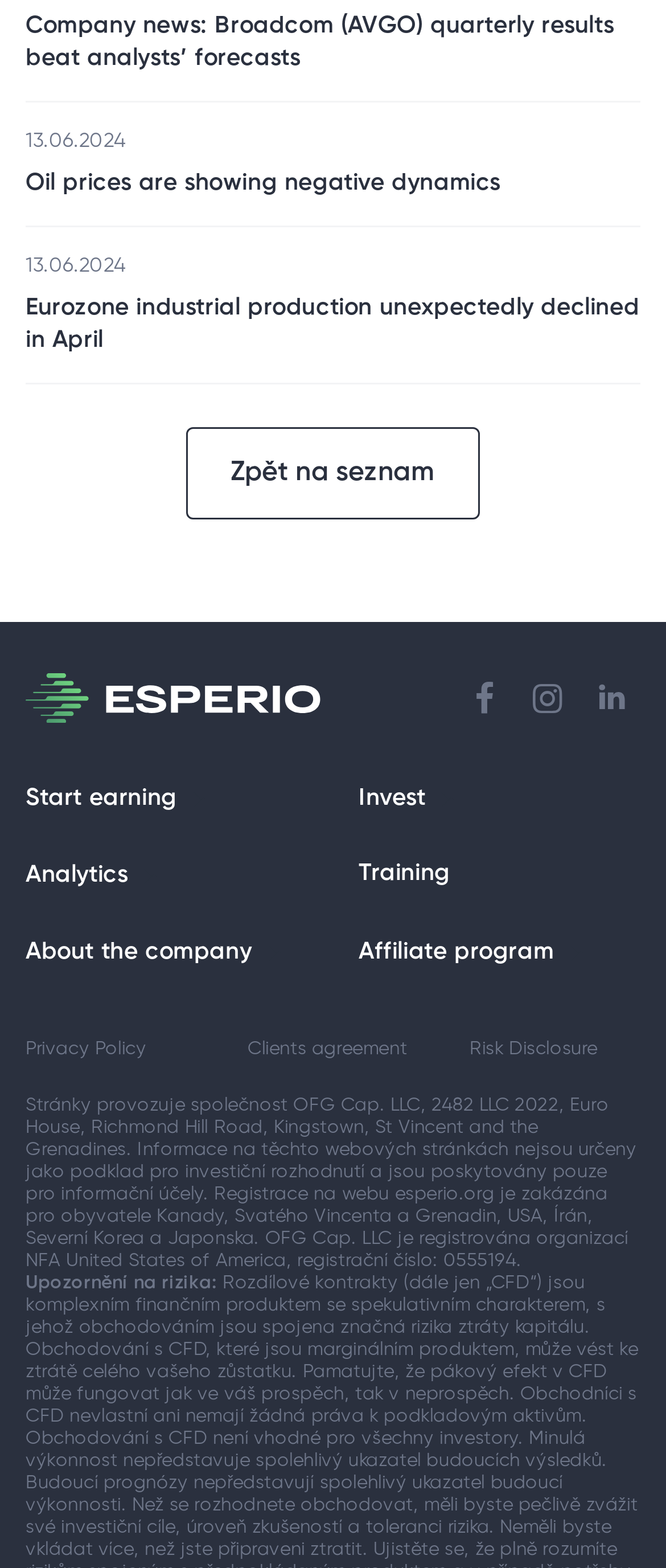Predict the bounding box coordinates for the UI element described as: "Risk Disclosure". The coordinates should be four float numbers between 0 and 1, presented as [left, top, right, bottom].

[0.705, 0.663, 0.897, 0.677]